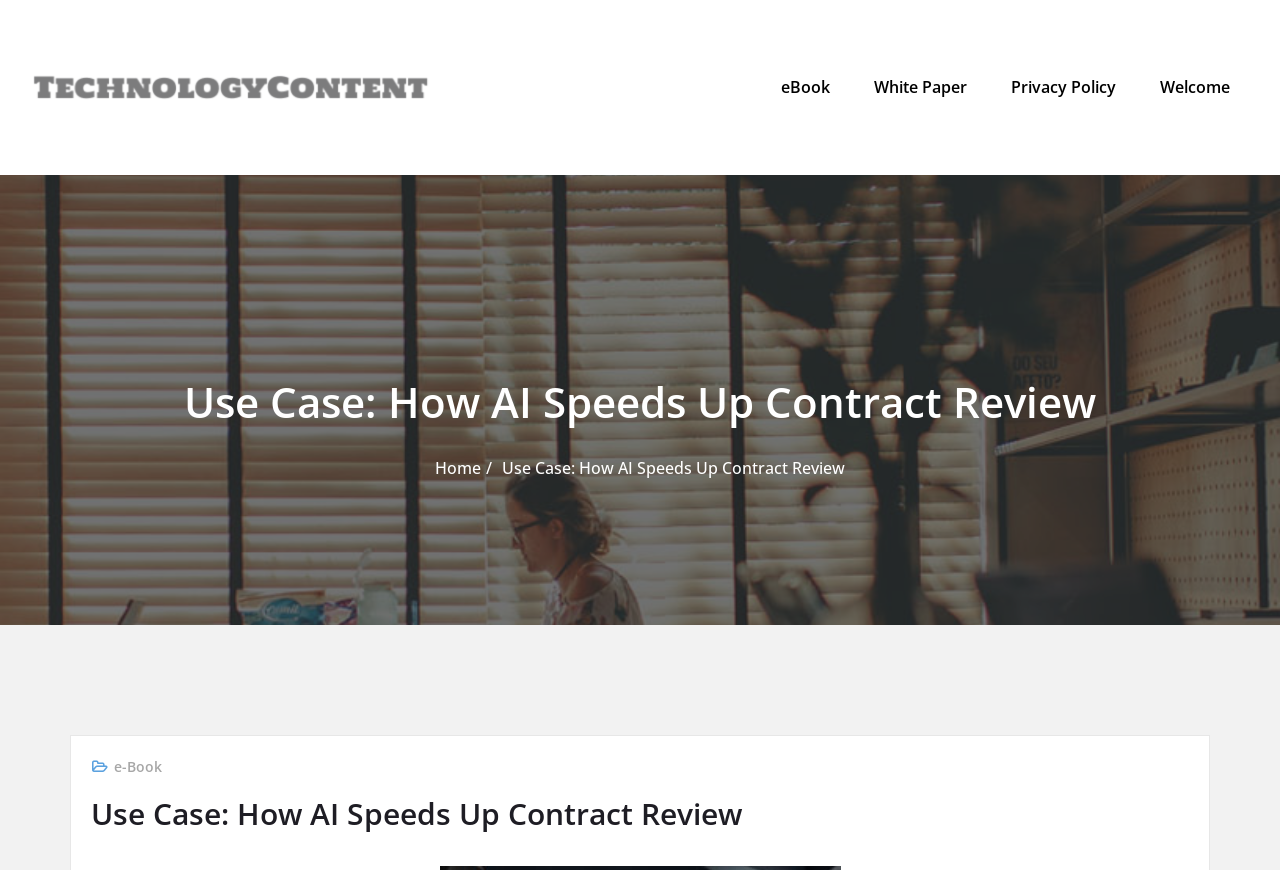Please analyze the image and provide a thorough answer to the question:
What is the main topic of this webpage?

Based on the webpage structure and content, it appears that the main topic is the application of artificial intelligence in legal departments, specifically in contract review.